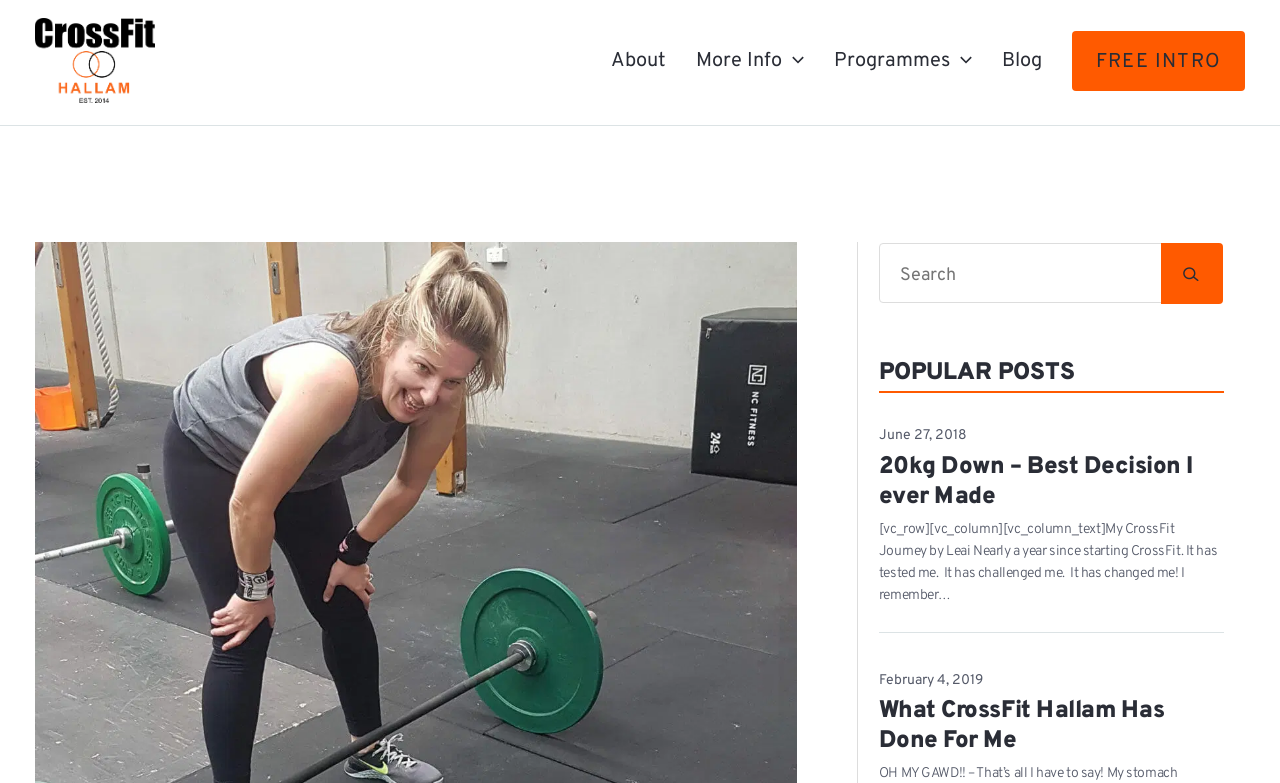What is the function of the 'Menu Toggle' application?
Based on the image, provide your answer in one word or phrase.

To expand or collapse menus